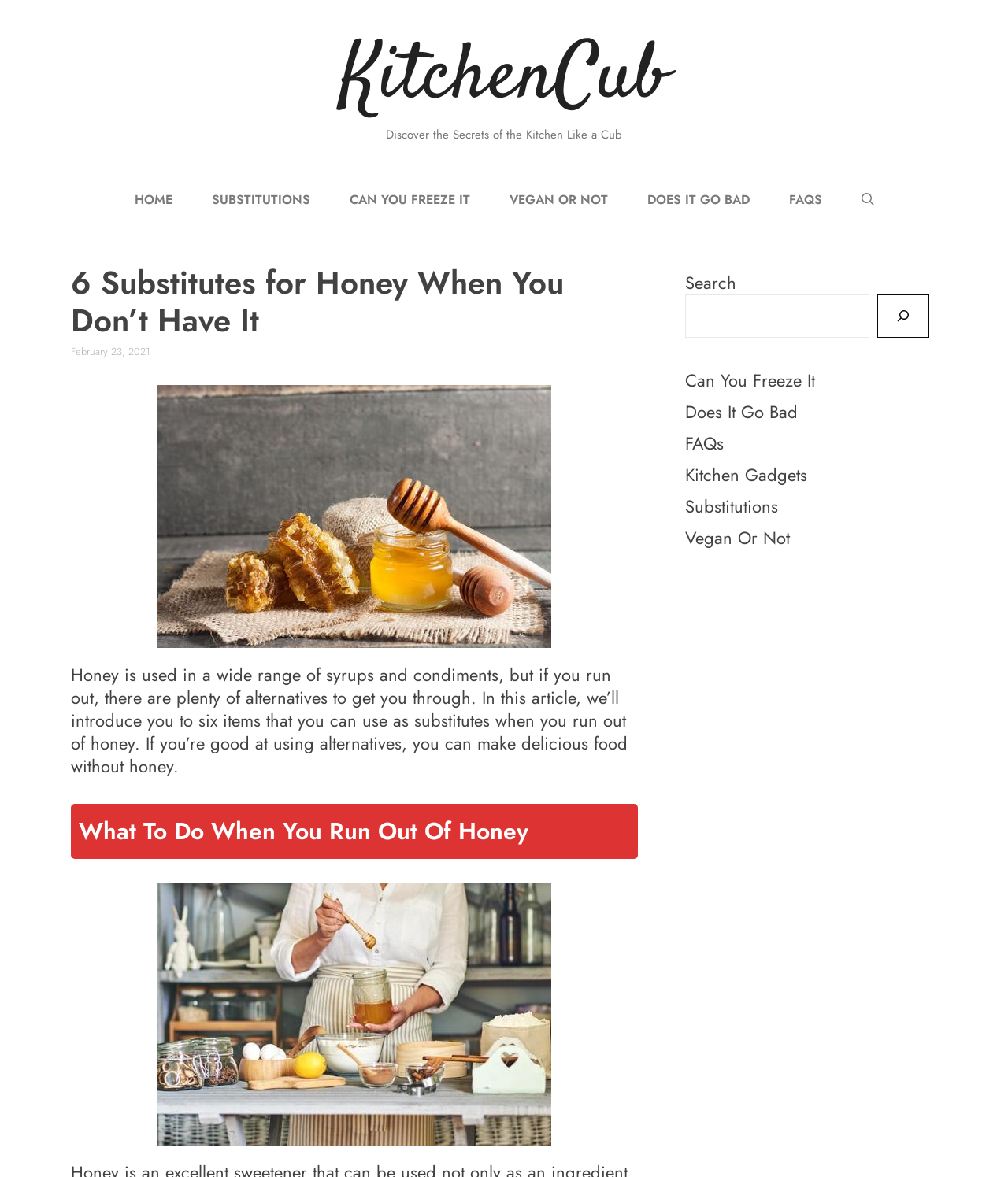What is the website's name?
Based on the image, give a concise answer in the form of a single word or short phrase.

KitchenCub